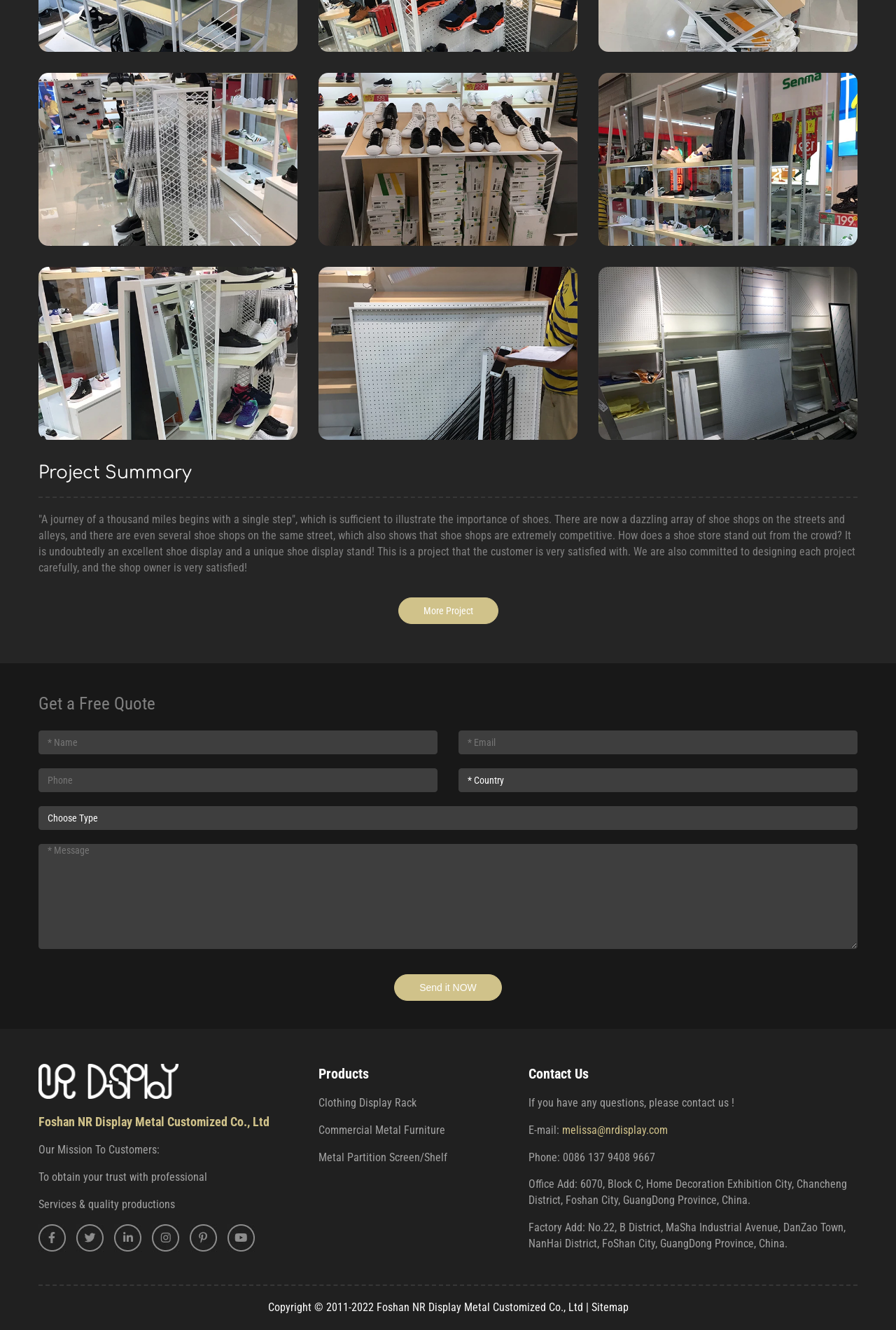Use one word or a short phrase to answer the question provided: 
What is the company name?

Foshan NR Display Metal Customized Co., Ltd